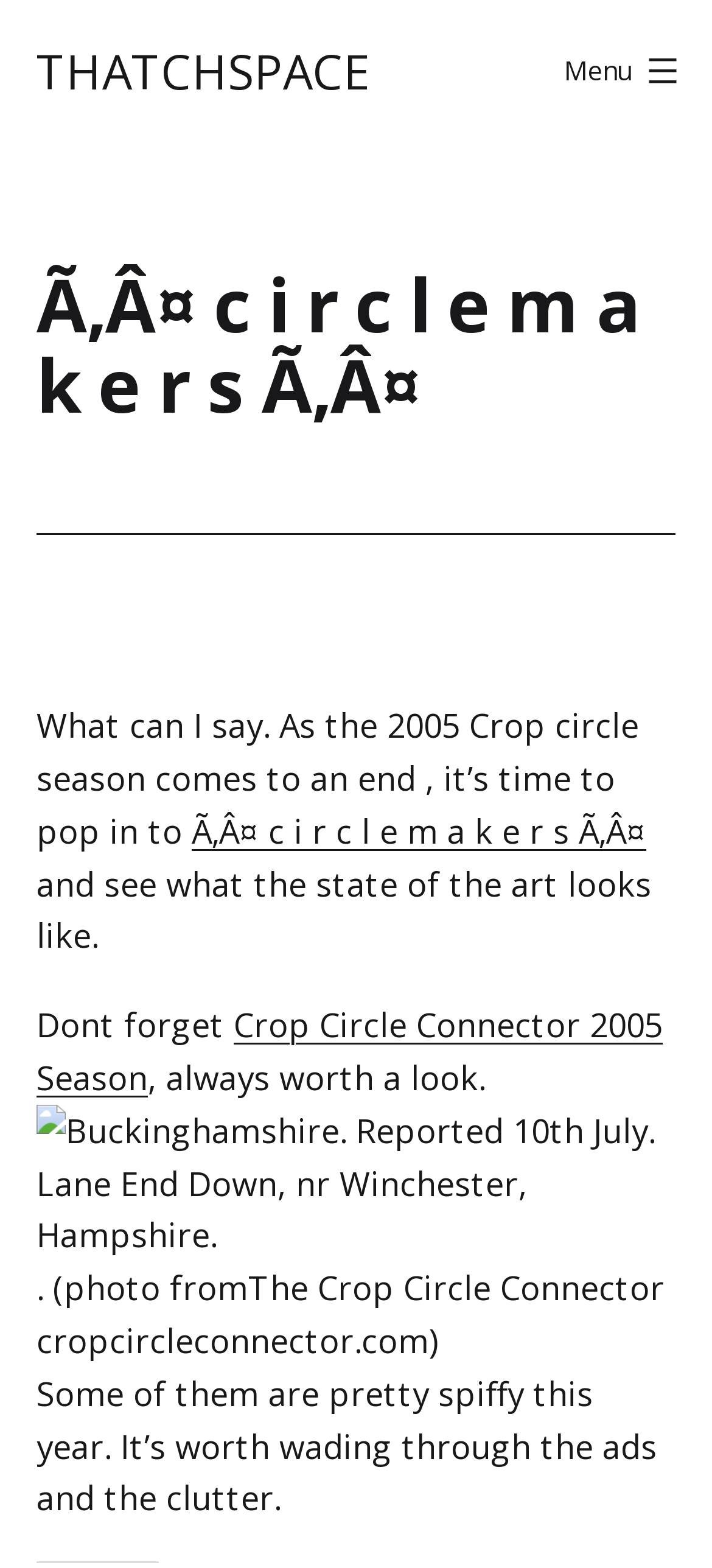Where is the crop circle located?
Provide a well-explained and detailed answer to the question.

The location of the crop circle is mentioned in the text accompanying the image, which states 'Buckinghamshire. Reported 10th July. Lane End Down, nr Winchester, Hampshire.' This suggests that the crop circle is located in Lane End Down, near Winchester, Hampshire.